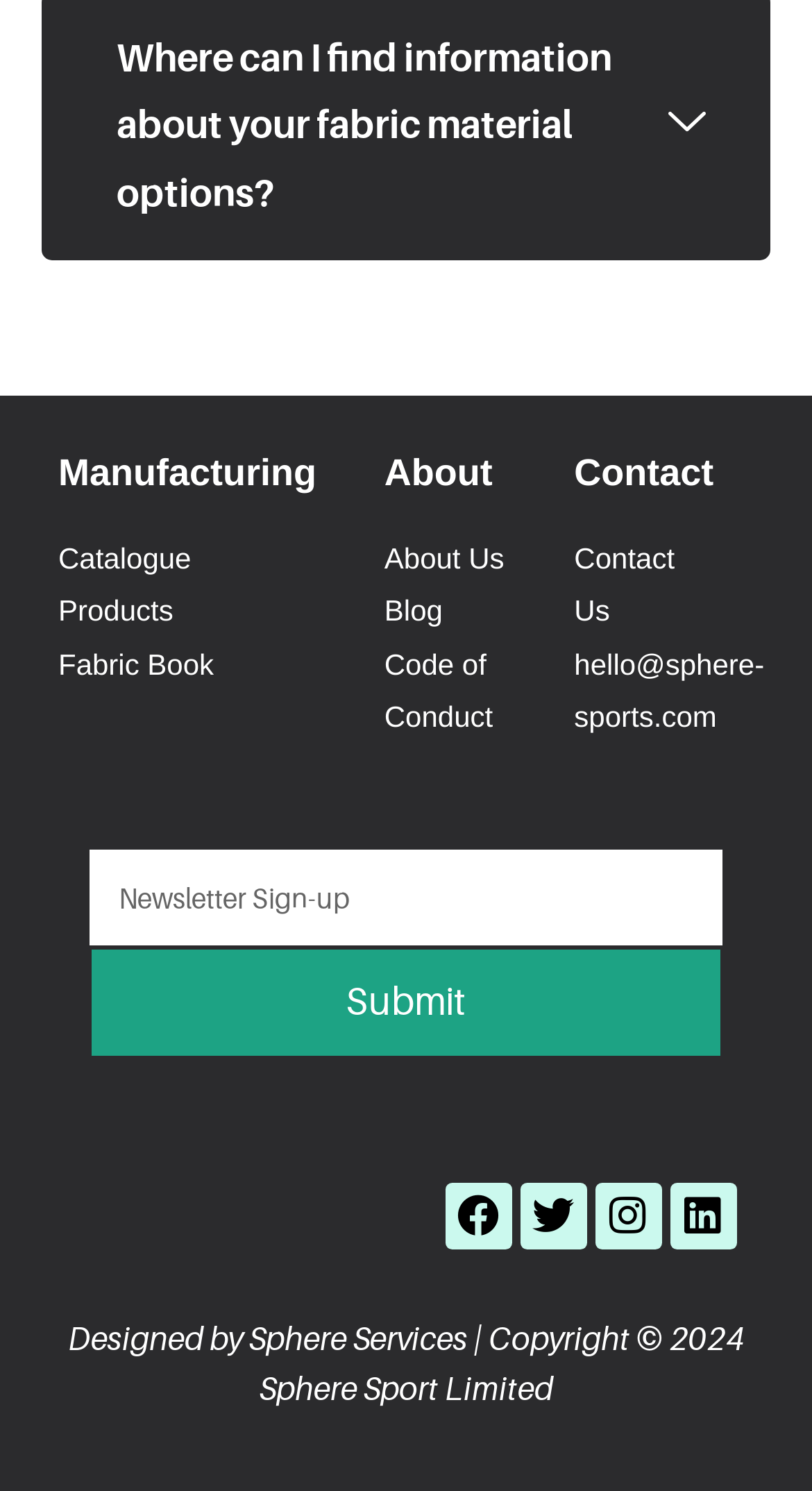Locate the bounding box coordinates of the clickable region necessary to complete the following instruction: "read Terms of Use". Provide the coordinates in the format of four float numbers between 0 and 1, i.e., [left, top, right, bottom].

None